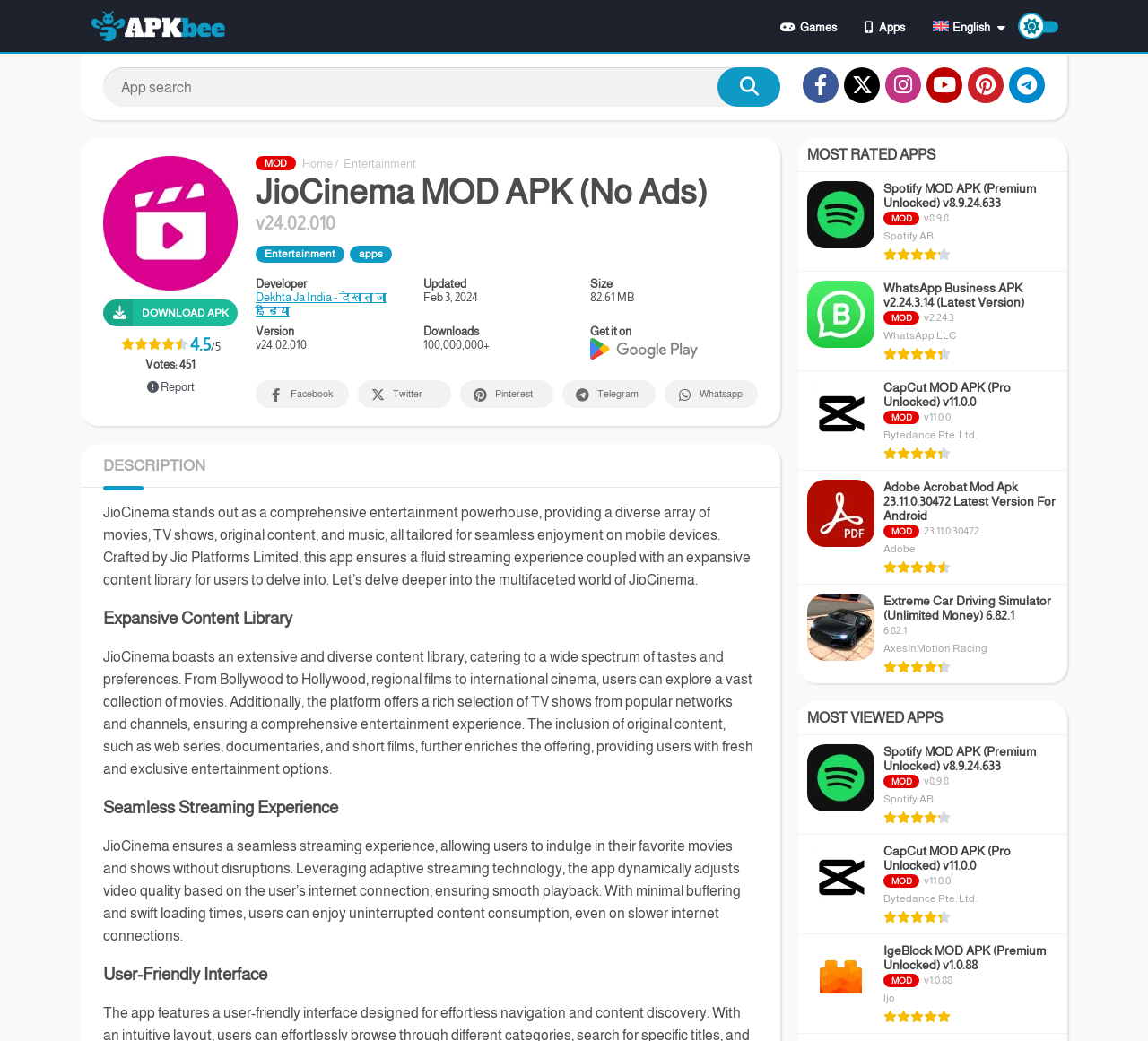Identify the bounding box coordinates of the area that should be clicked in order to complete the given instruction: "Search for something". The bounding box coordinates should be four float numbers between 0 and 1, i.e., [left, top, right, bottom].

[0.09, 0.065, 0.68, 0.102]